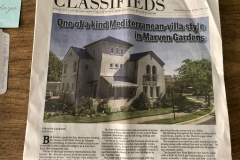Carefully observe the image and respond to the question with a detailed answer:
What is the purpose of the newspaper clipping?

The caption suggests that the newspaper clipping is a classified ad, which implies that the purpose of the clipping is to advertise the house as a real estate opportunity, inviting readers to explore its offerings and potentially purchase the property.